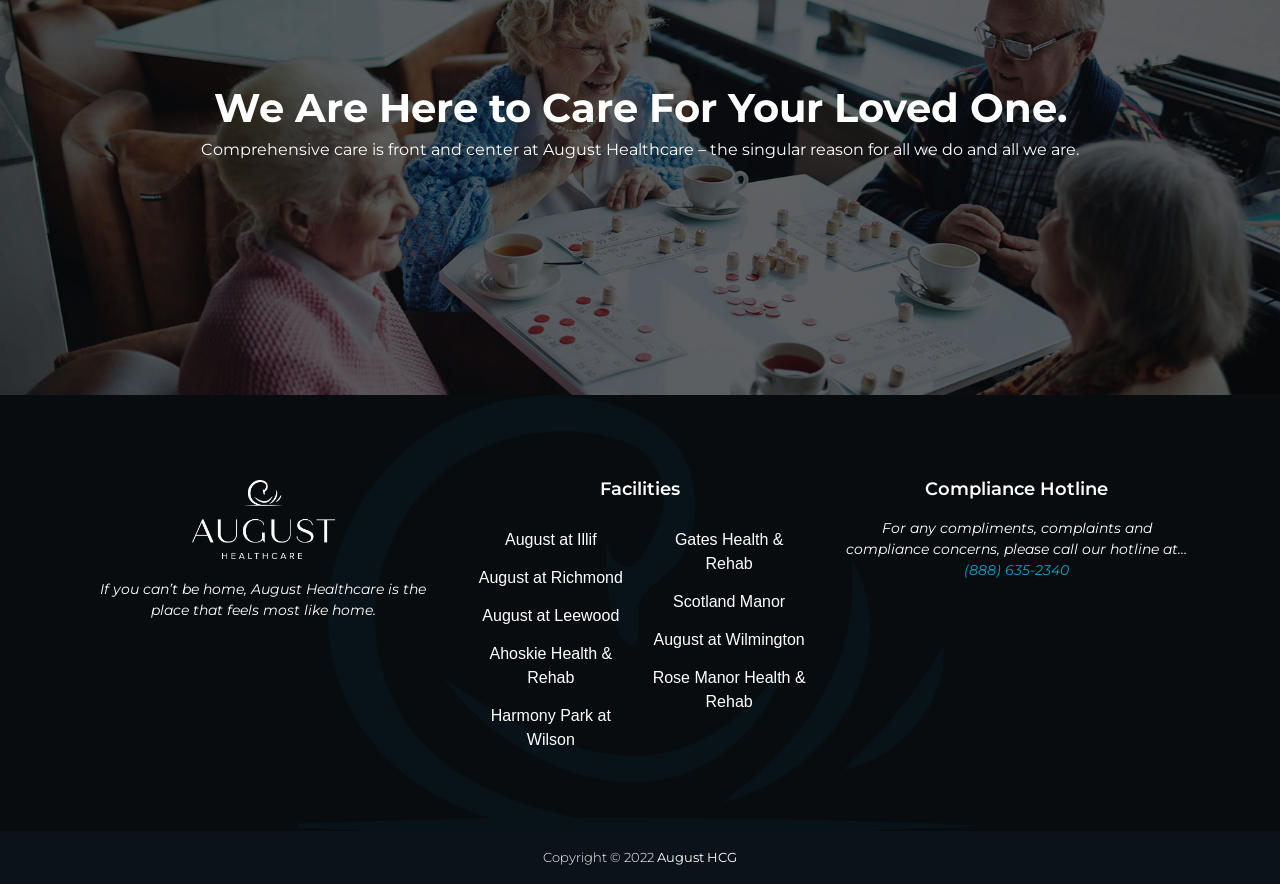Please specify the bounding box coordinates in the format (top-left x, top-left y, bottom-right x, bottom-right y), with all values as floating point numbers between 0 and 1. Identify the bounding box of the UI element described by: Rose Manor Health & Rehab

[0.508, 0.753, 0.631, 0.807]